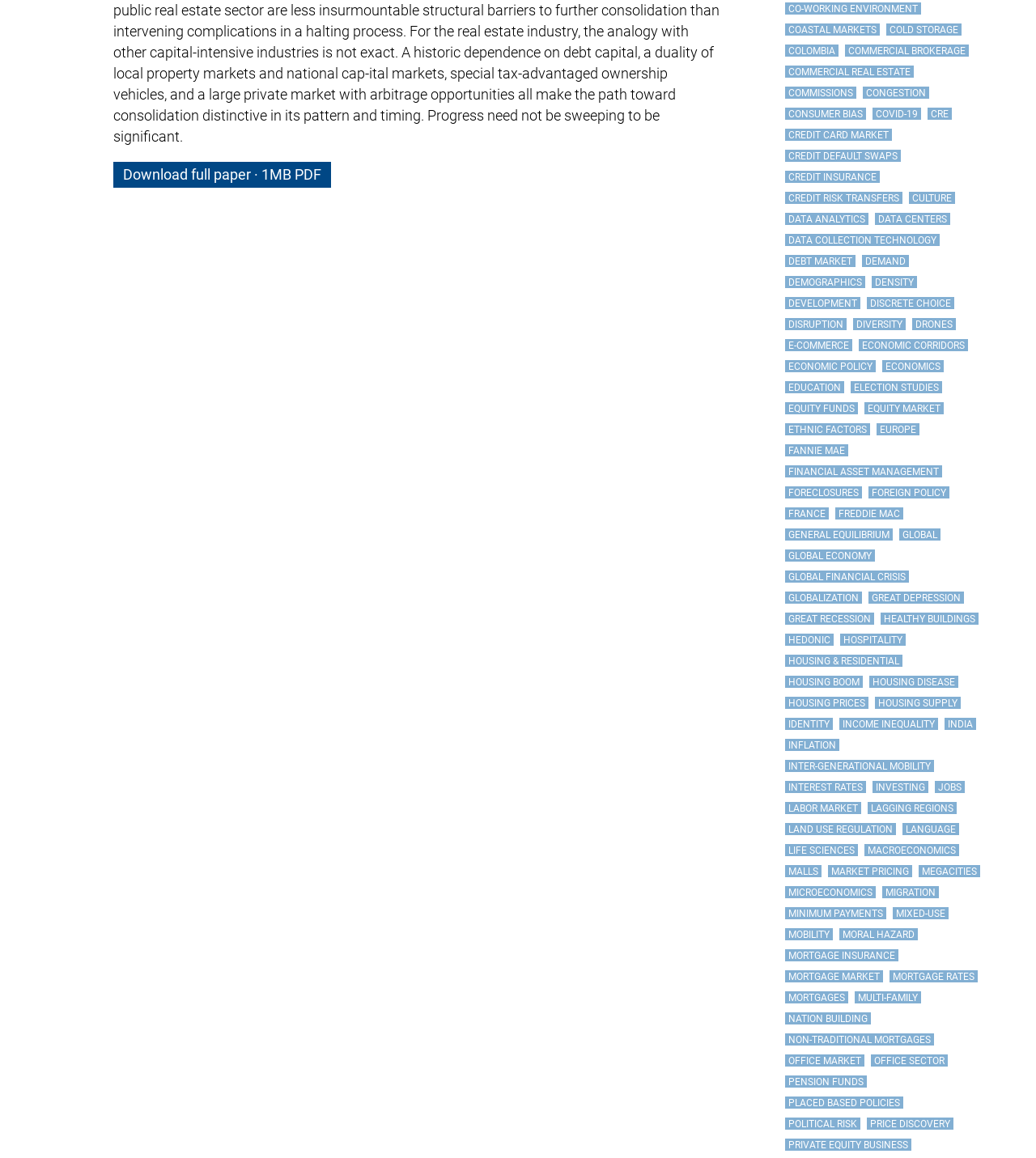Using the description: "financial asset management", identify the bounding box of the corresponding UI element in the screenshot.

[0.758, 0.402, 0.909, 0.412]